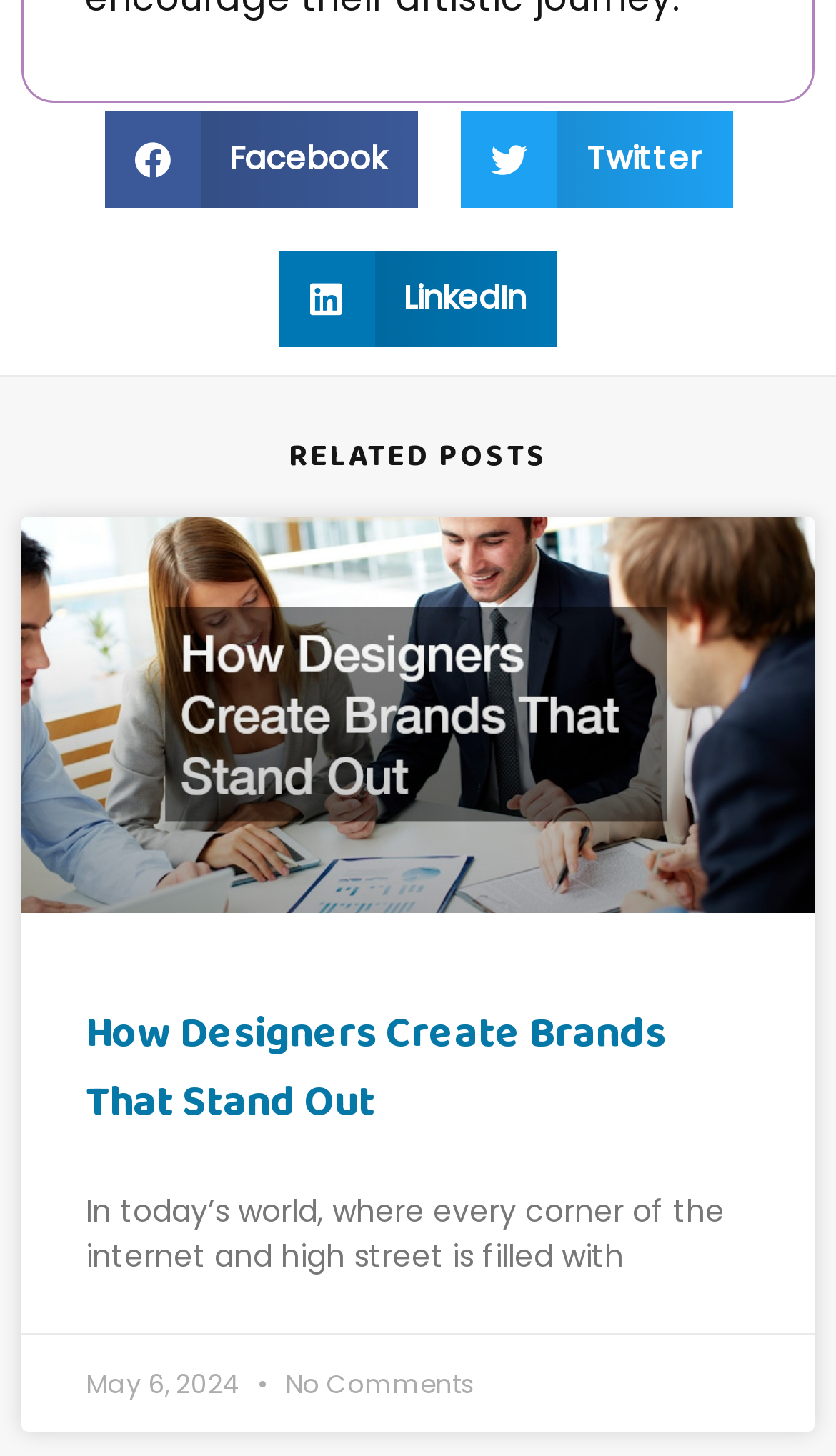Use the details in the image to answer the question thoroughly: 
How many comments does the first related post have?

The first related post has no comments, as indicated by the text 'No Comments' located below the date of the post.